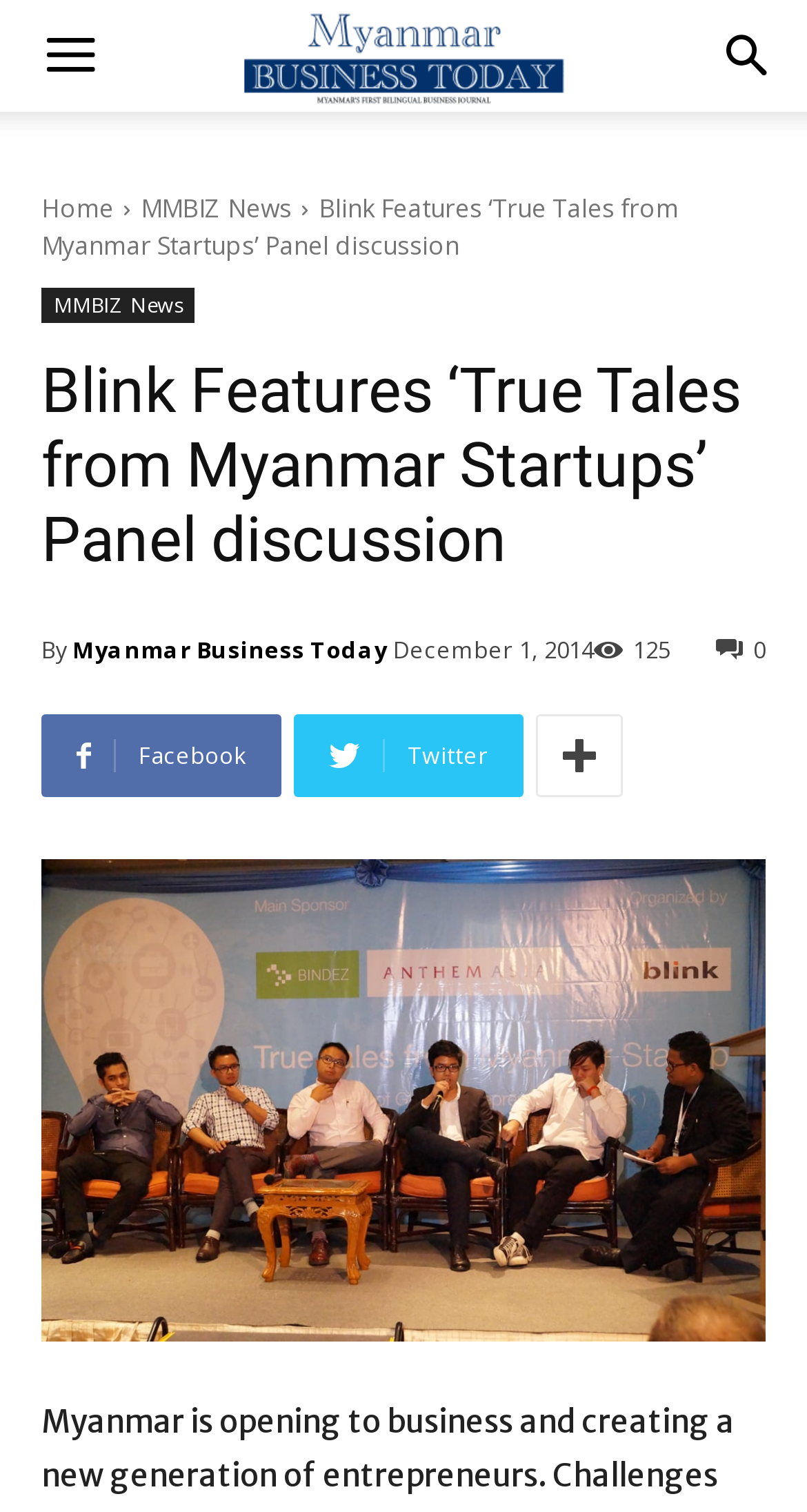Given the element description "aria-label="E-Mail Address" name="mailpoet-email" placeholder="E-Mail Address"", identify the bounding box of the corresponding UI element.

None